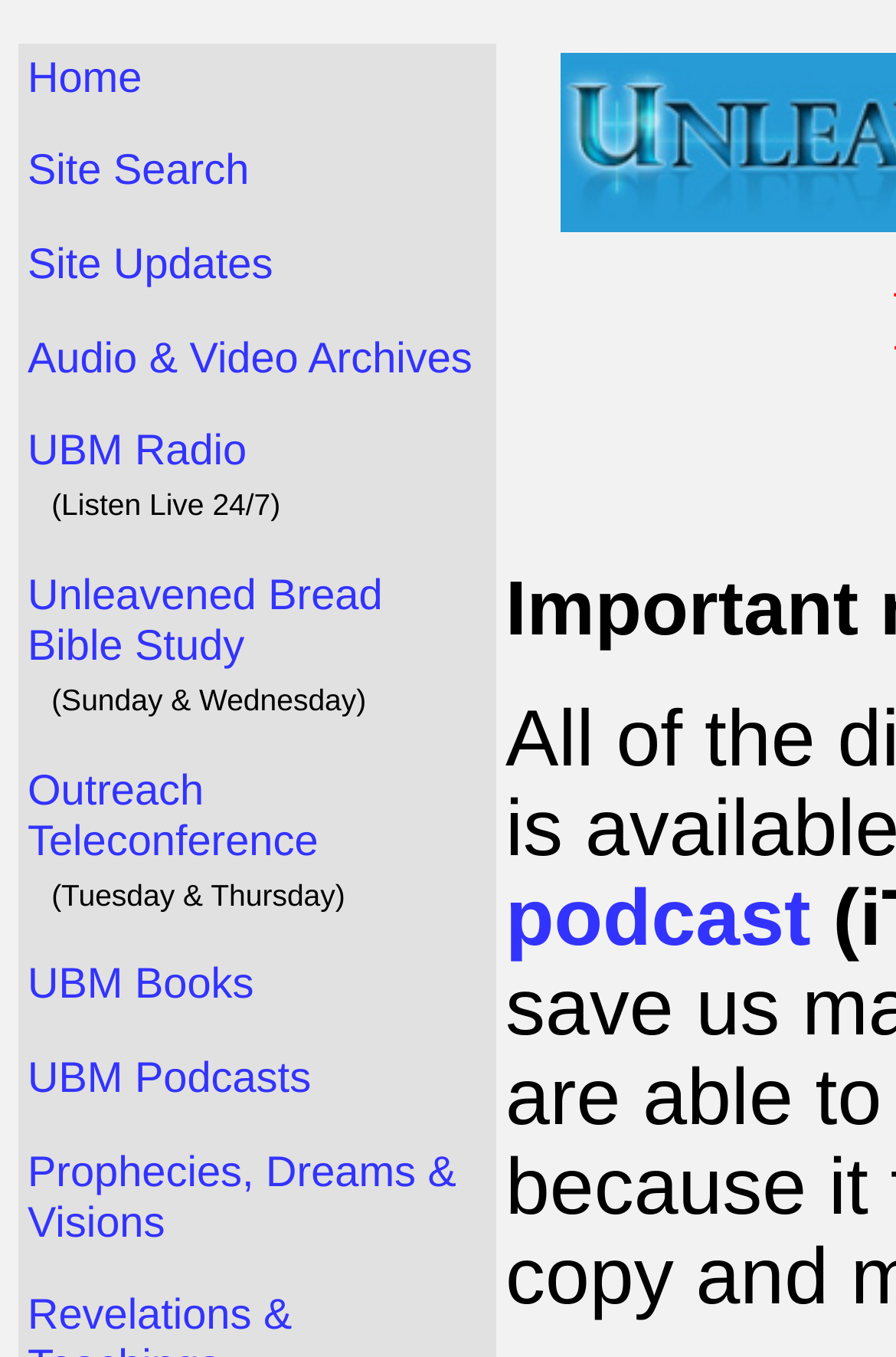Please respond to the question with a concise word or phrase:
How many types of media are available on the website?

4